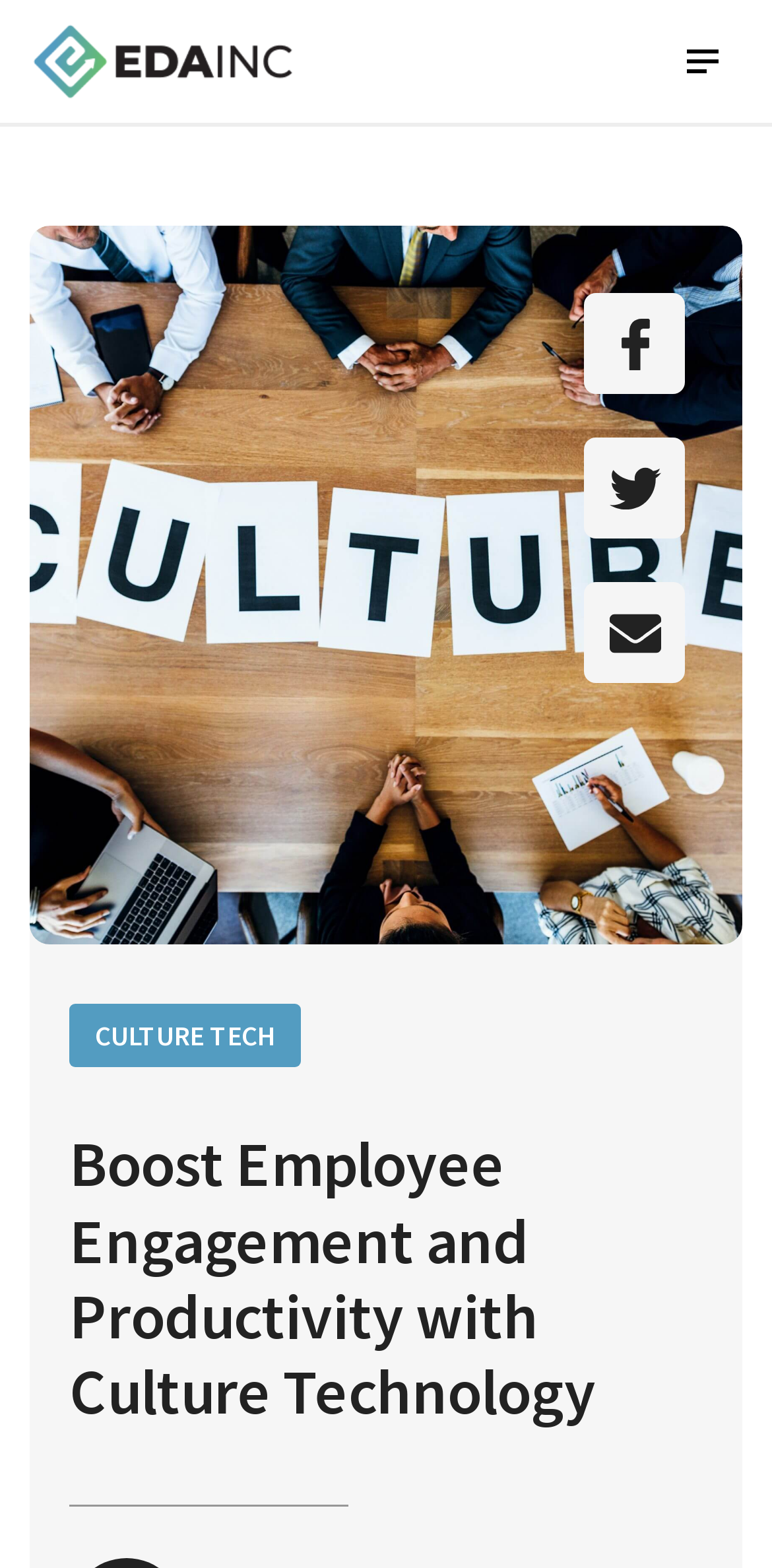From the screenshot, find the bounding box of the UI element matching this description: "alt="eda logo"". Supply the bounding box coordinates in the form [left, top, right, bottom], each a float between 0 and 1.

[0.038, 0.013, 0.392, 0.066]